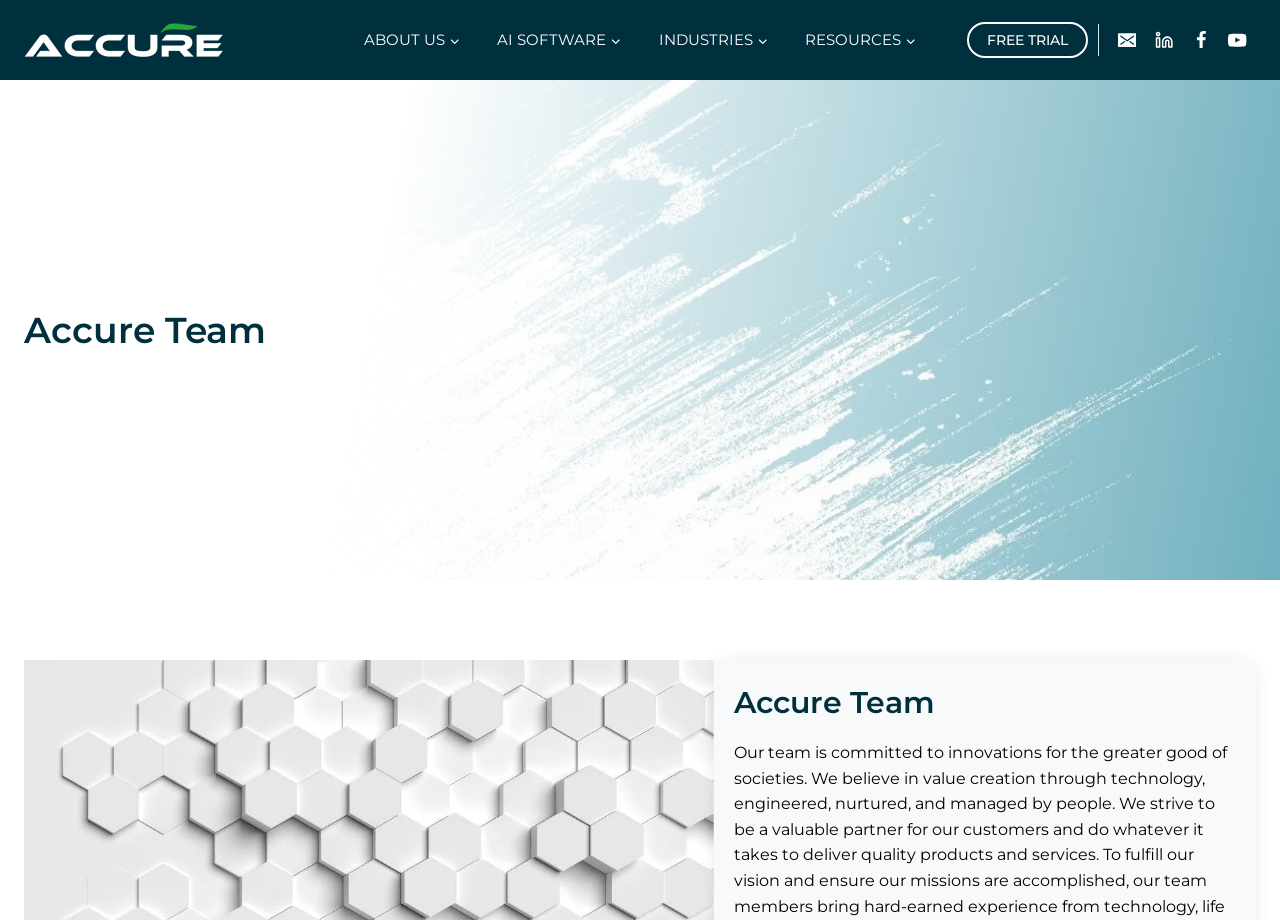Identify the bounding box of the UI element that matches this description: "IndustriesExpand".

[0.5, 0.0, 0.614, 0.087]